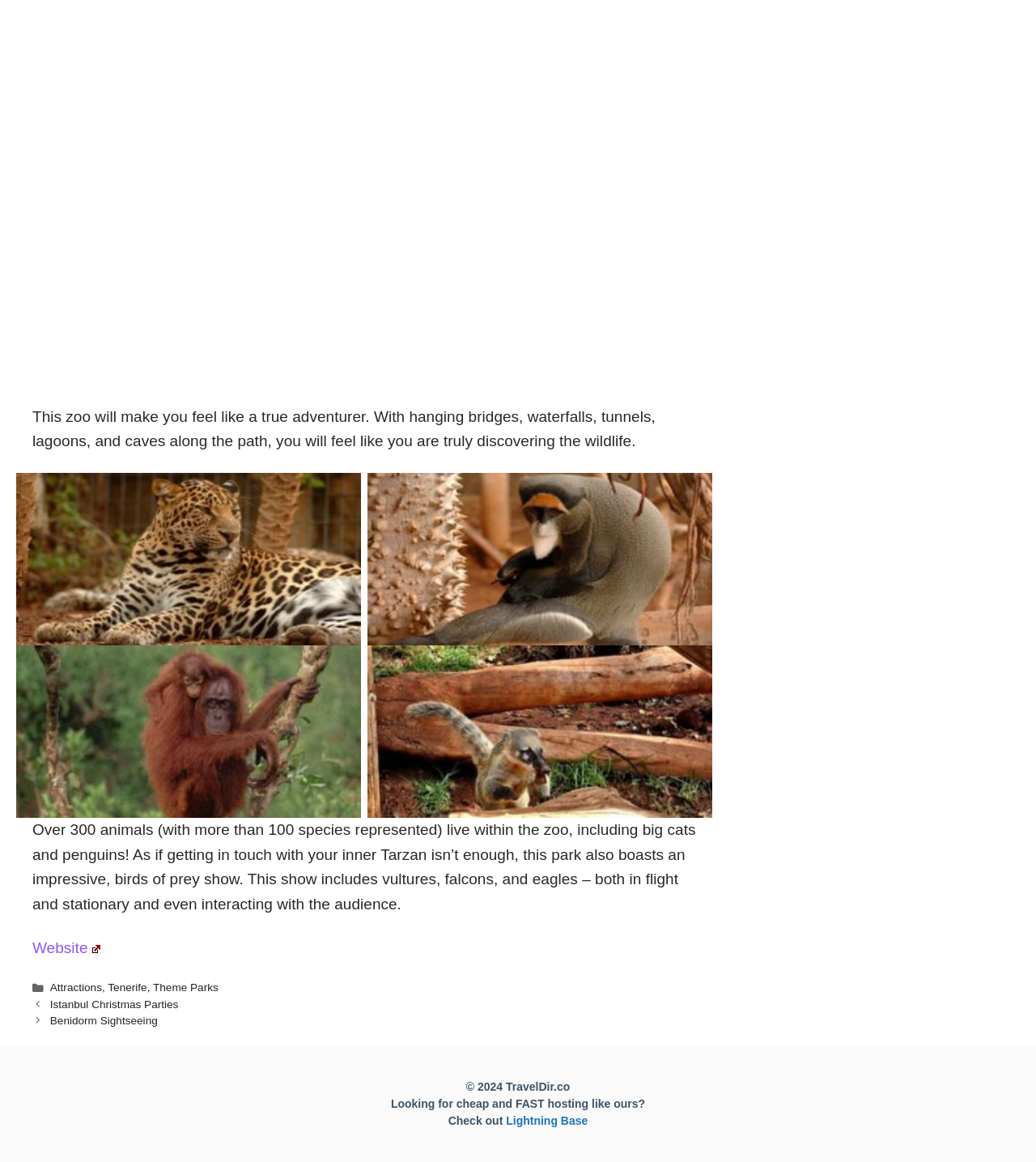Pinpoint the bounding box coordinates of the clickable element to carry out the following instruction: "Visit the website."

[0.031, 0.808, 0.097, 0.823]